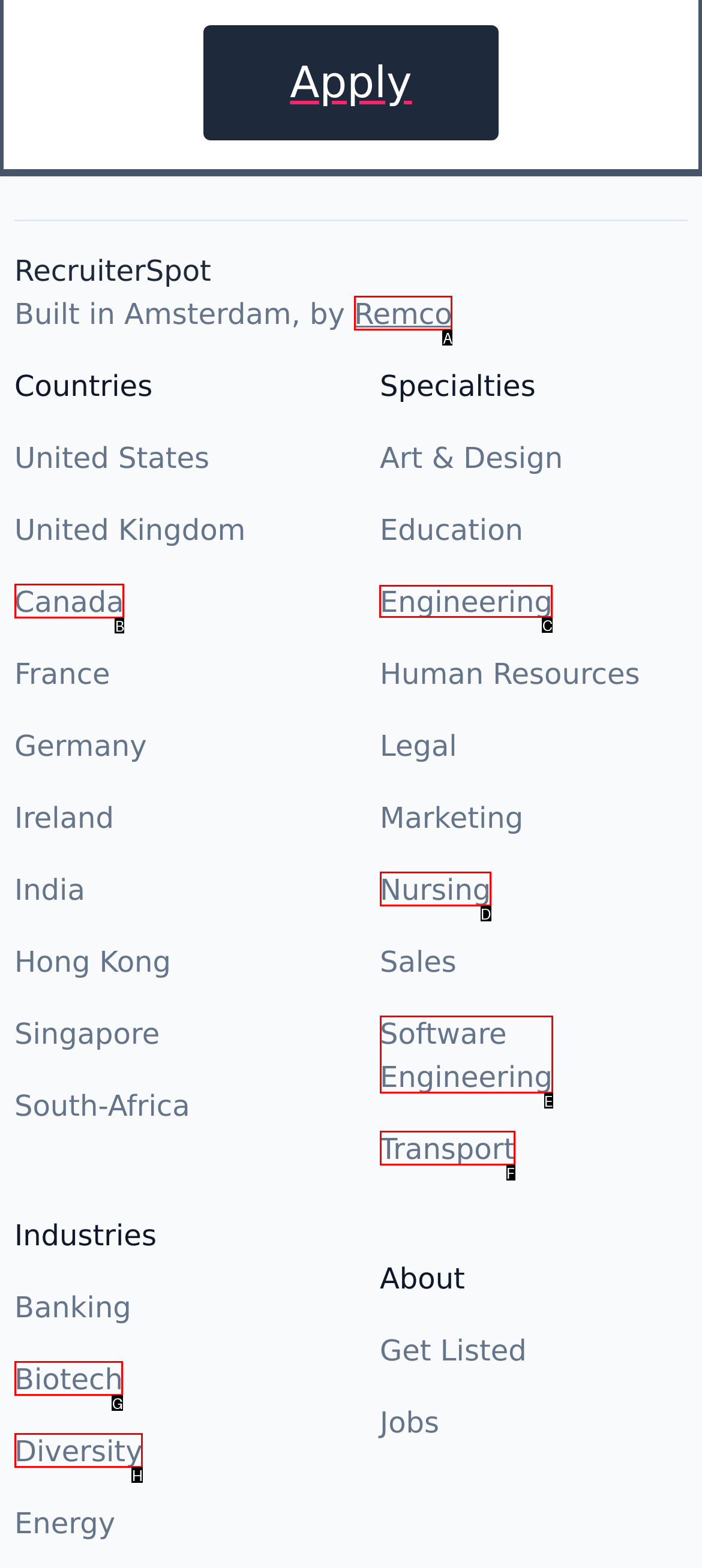Choose the HTML element you need to click to achieve the following task: Learn about Engineering
Respond with the letter of the selected option from the given choices directly.

C